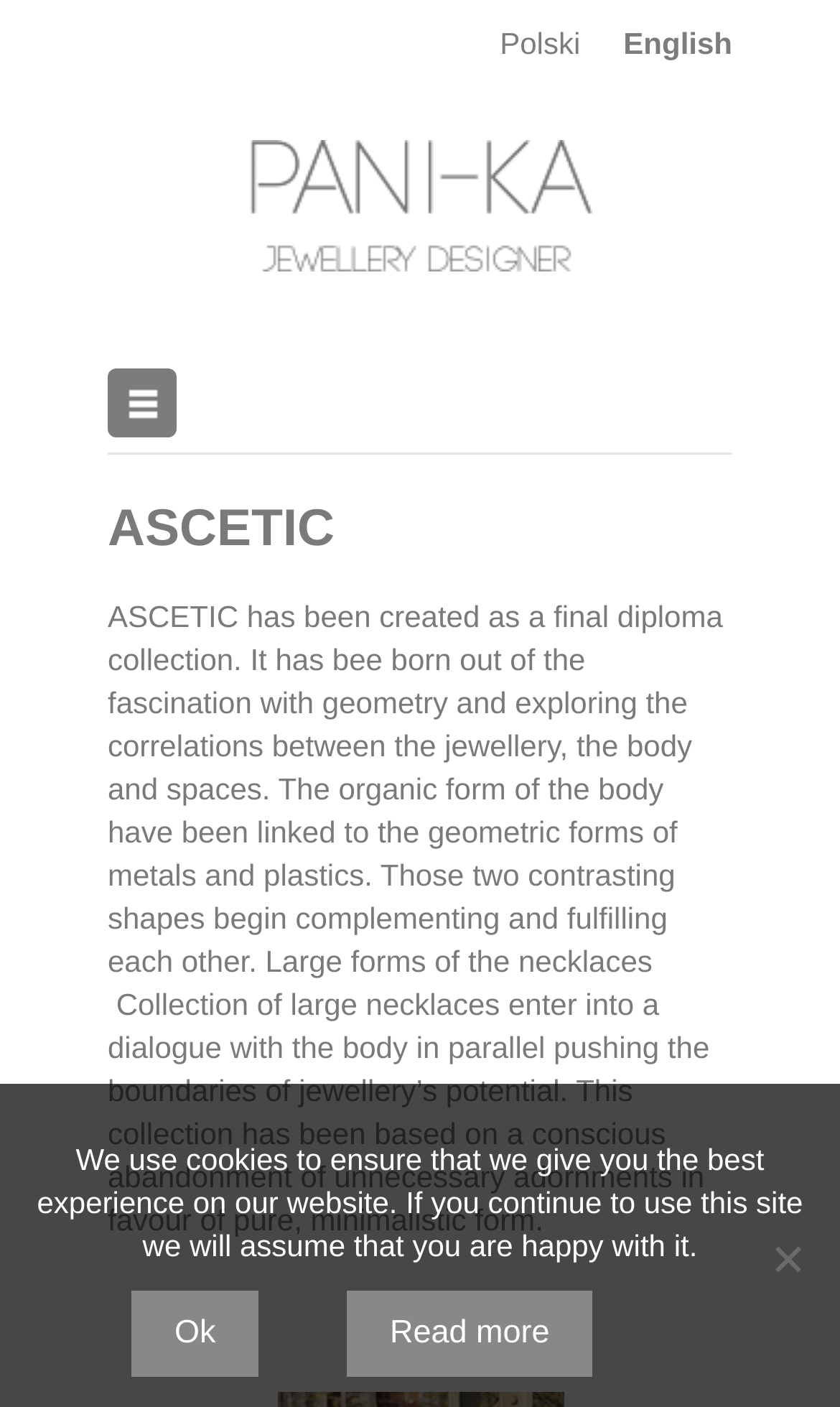What type of forms are used in the jewellery collection?
Please answer the question with as much detail as possible using the screenshot.

The StaticText element mentions that the organic form of the body has been linked to the geometric forms of metals and plastics, indicating that the jewellery collection uses both organic and geometric forms.